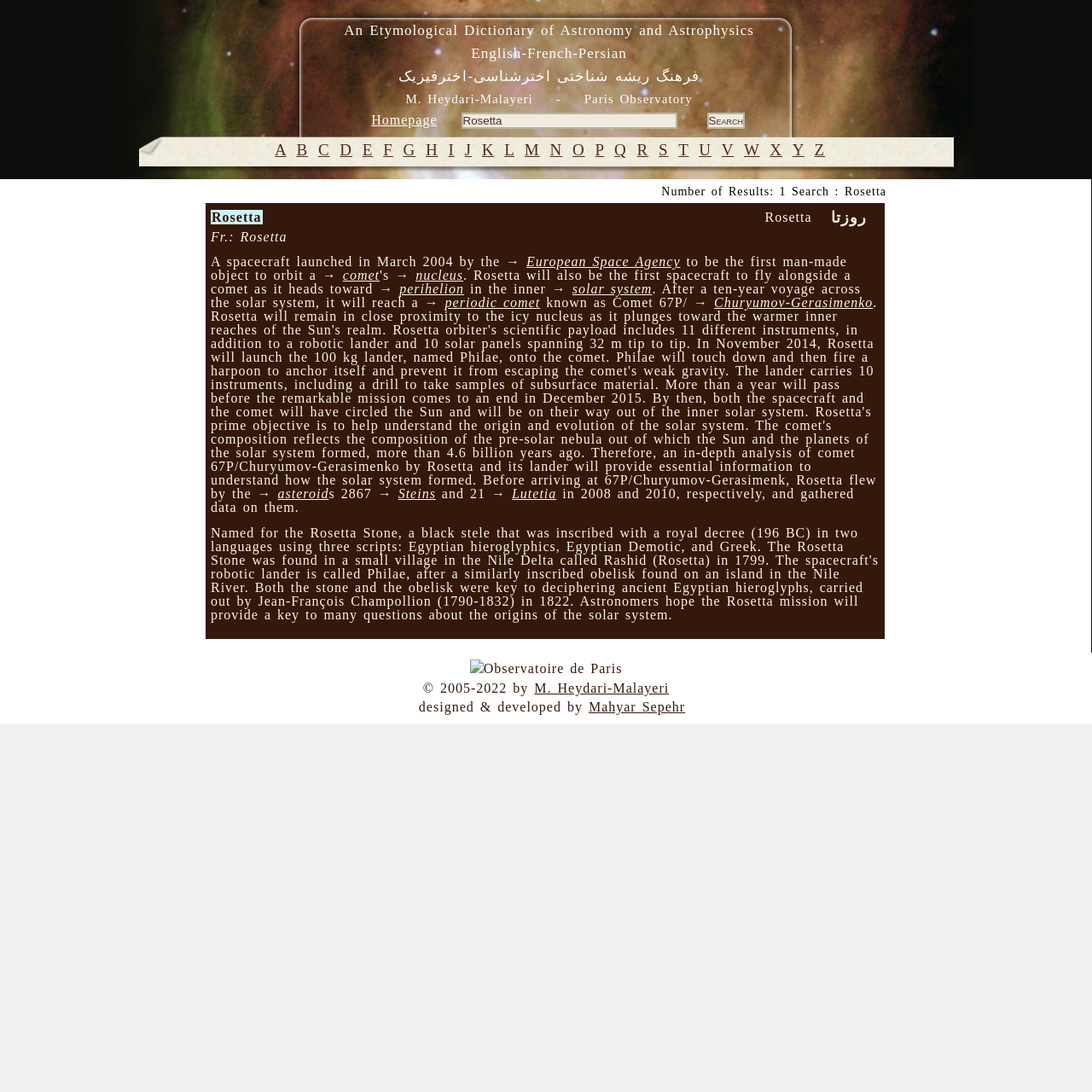Determine the main heading of the webpage and generate its text.

An Etymological Dictionary of Astronomy and Astrophysics
English-French-Persian